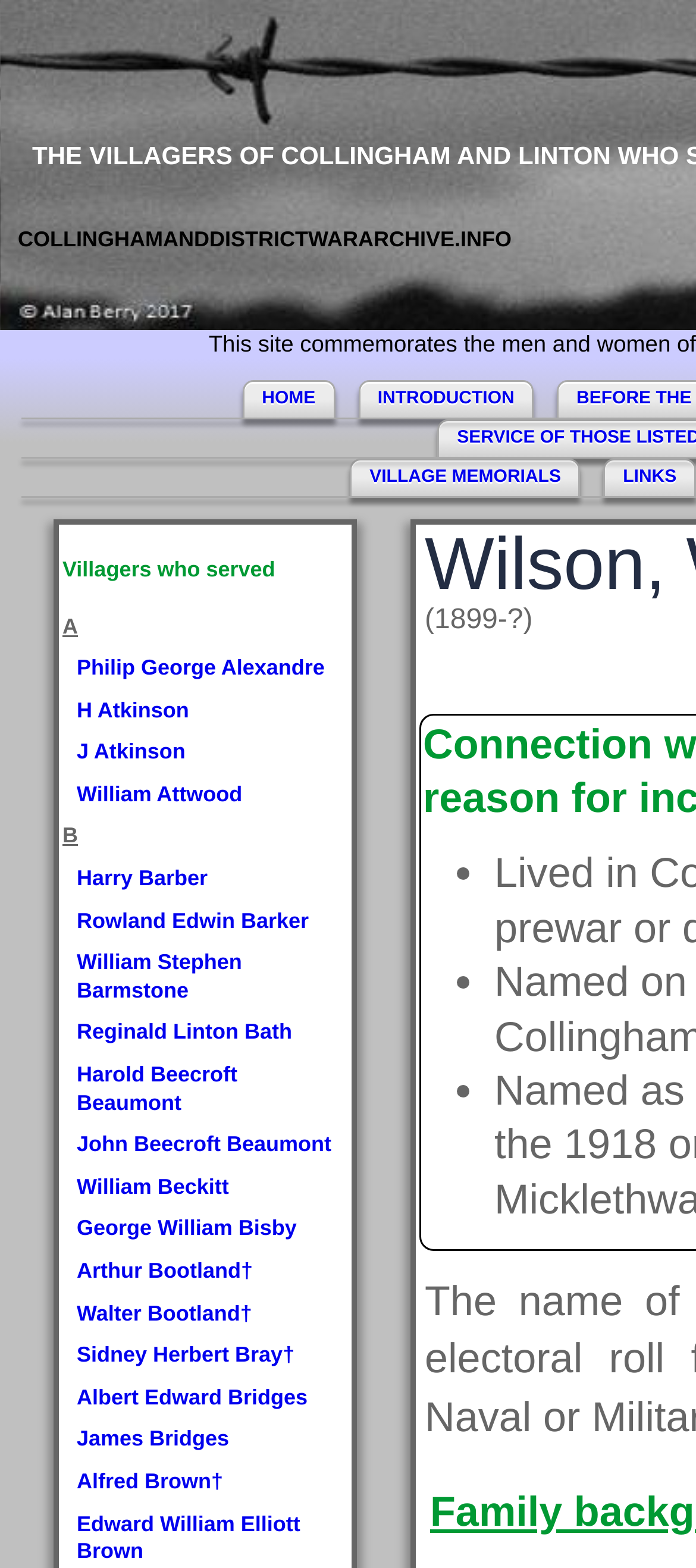Determine the bounding box coordinates of the region that needs to be clicked to achieve the task: "visit villager Philip George Alexandre's page".

[0.11, 0.418, 0.467, 0.434]